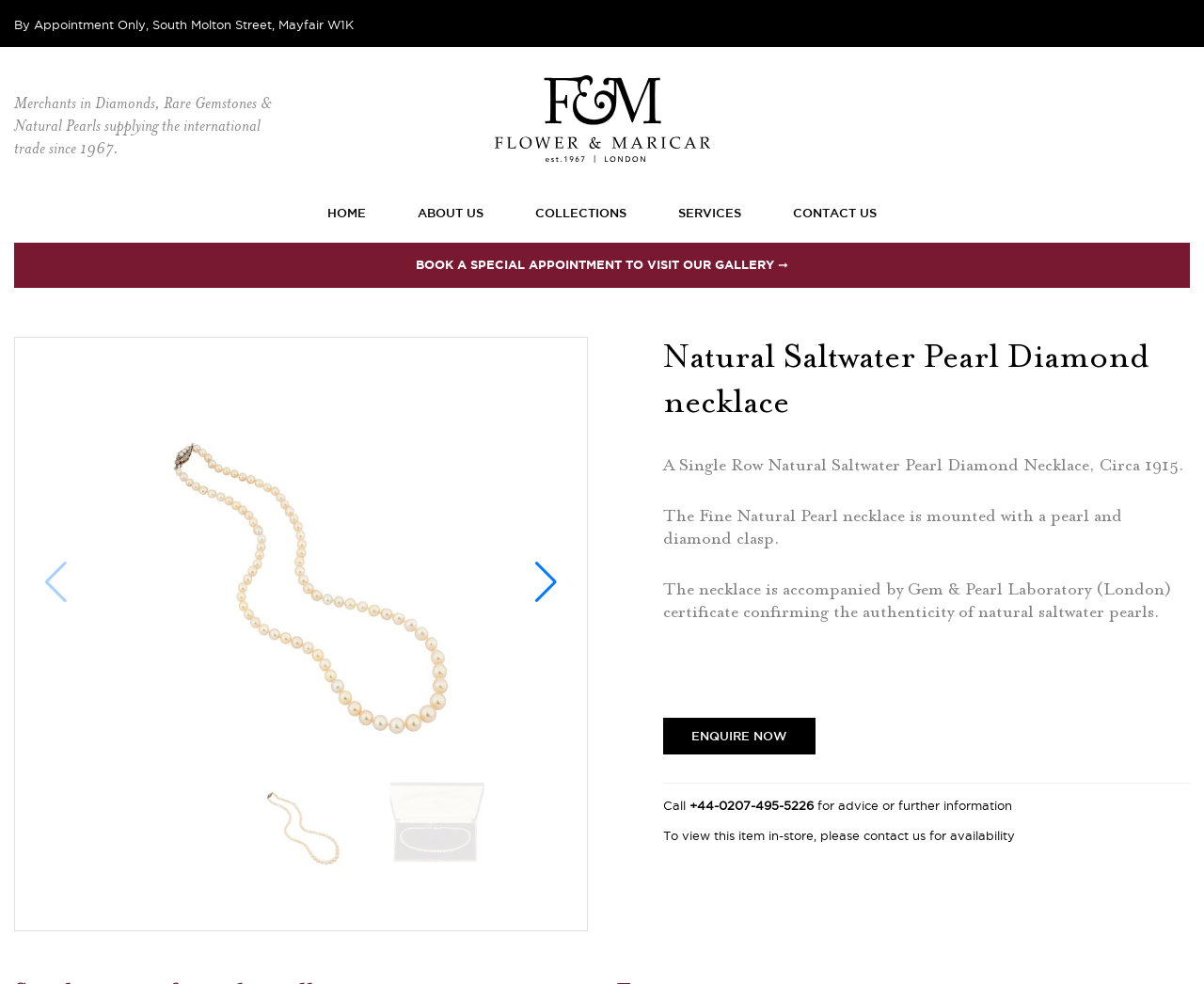Can you provide the bounding box coordinates for the element that should be clicked to implement the instruction: "Click the 'Next slide' button"?

[0.443, 0.571, 0.464, 0.613]